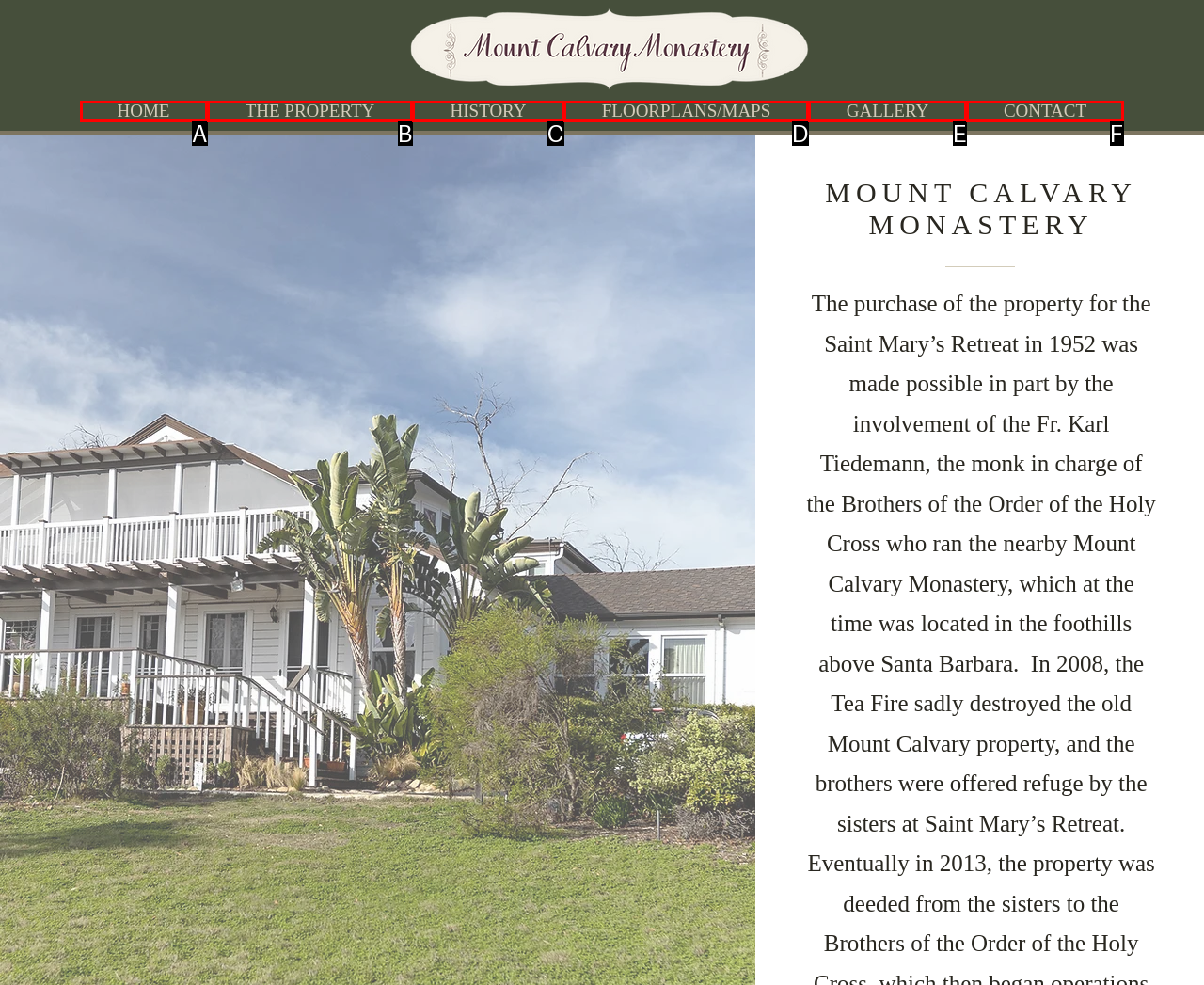From the given choices, indicate the option that best matches: THE PROPERTY
State the letter of the chosen option directly.

B